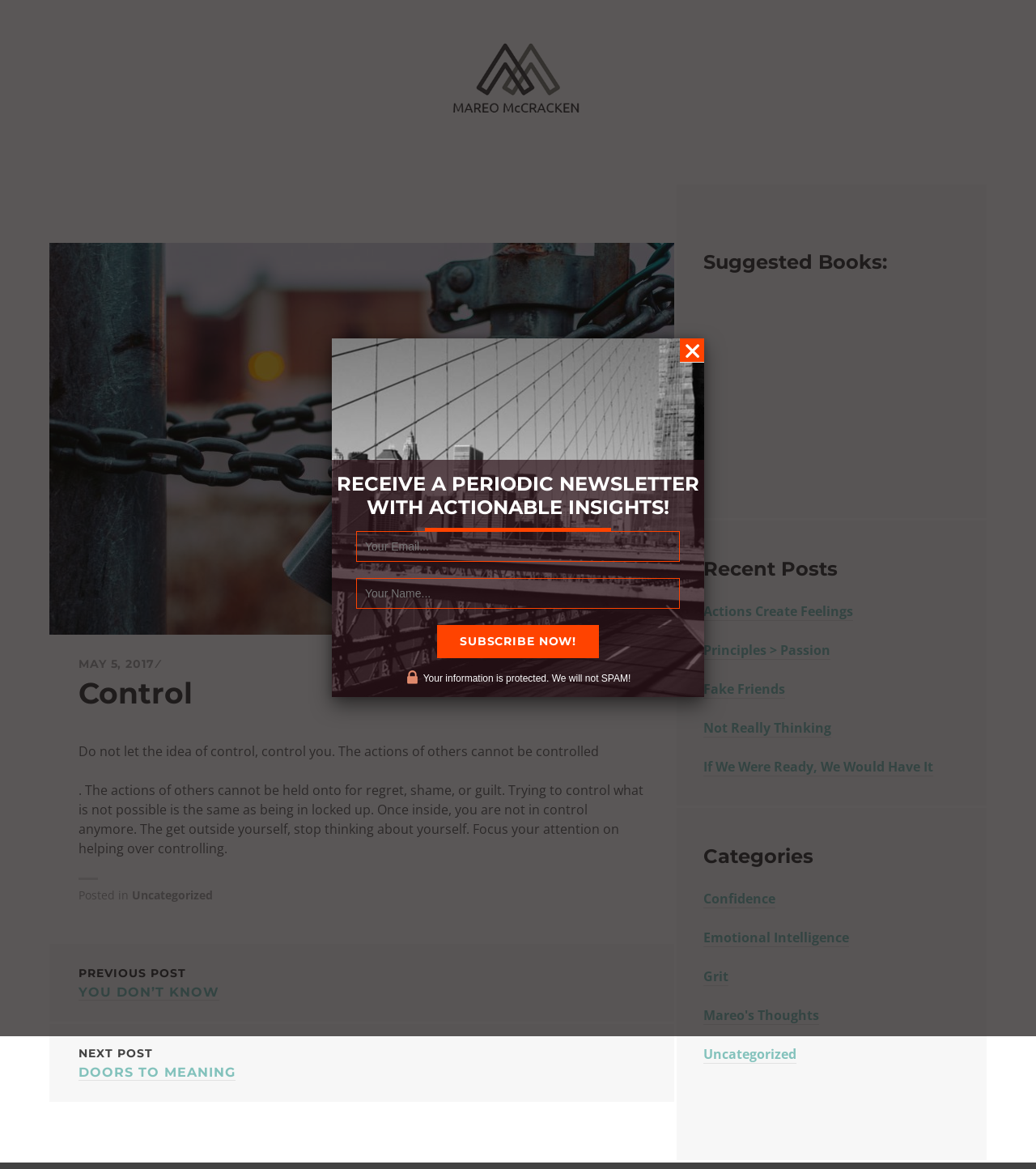Find the bounding box coordinates for the UI element that matches this description: "Grit".

[0.679, 0.827, 0.703, 0.843]